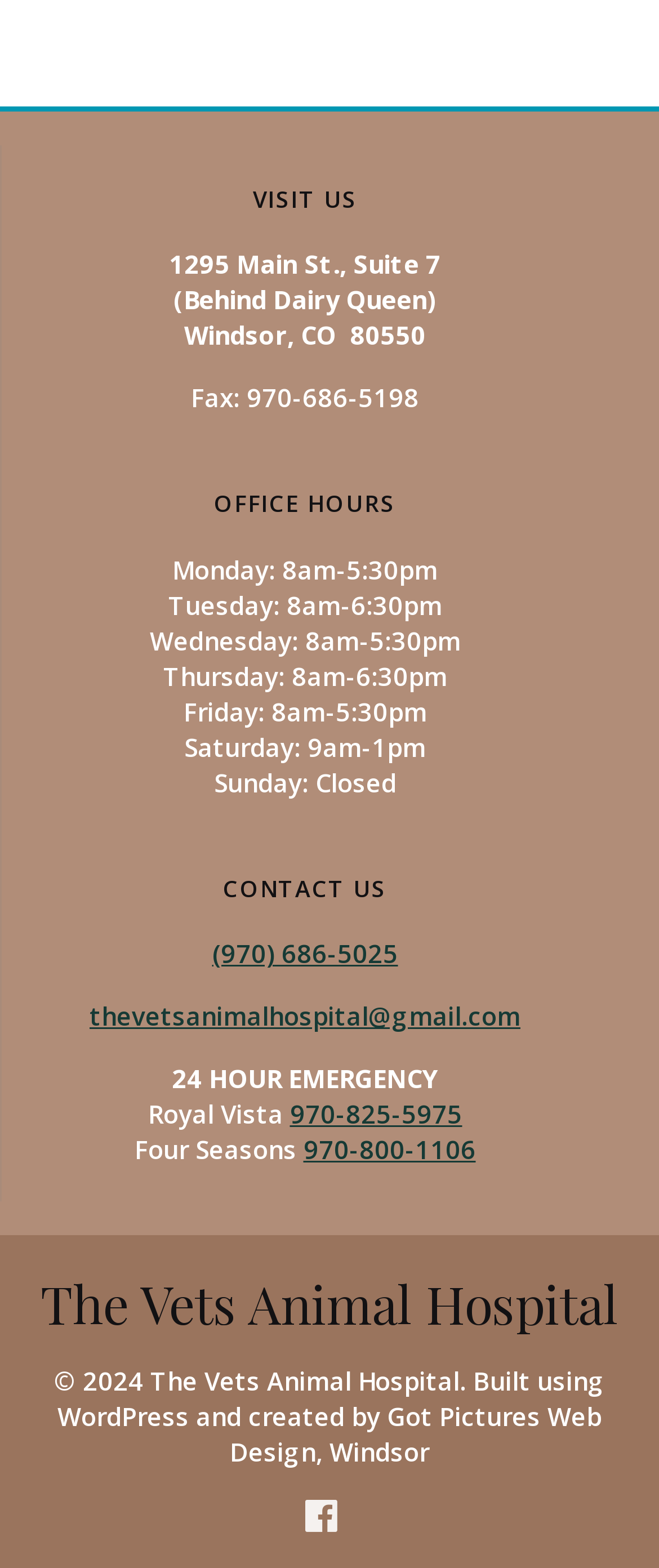What are the office hours on Monday?
Using the image, elaborate on the answer with as much detail as possible.

I found the office hours by looking at the static text elements under the 'OFFICE HOURS' heading, which lists the hours for each day of the week. The hours for Monday are 8am-5:30pm.